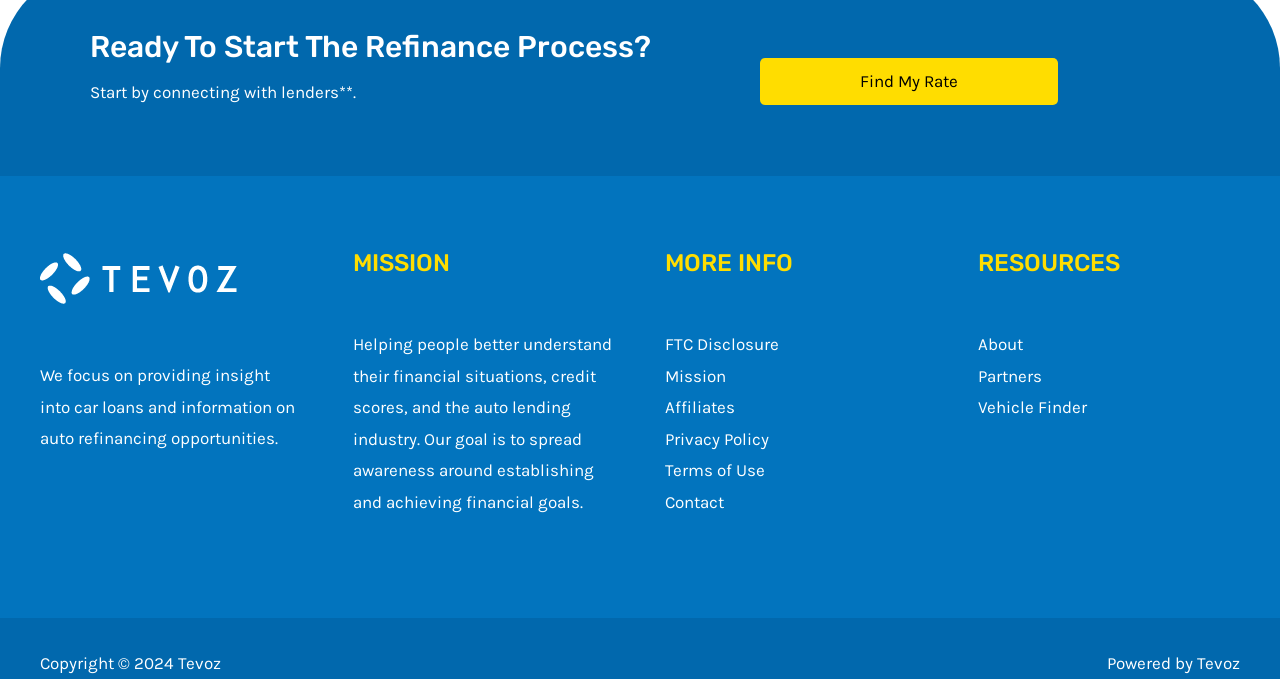Please specify the bounding box coordinates of the clickable region to carry out the following instruction: "Contact us". The coordinates should be four float numbers between 0 and 1, in the format [left, top, right, bottom].

[0.52, 0.724, 0.566, 0.754]